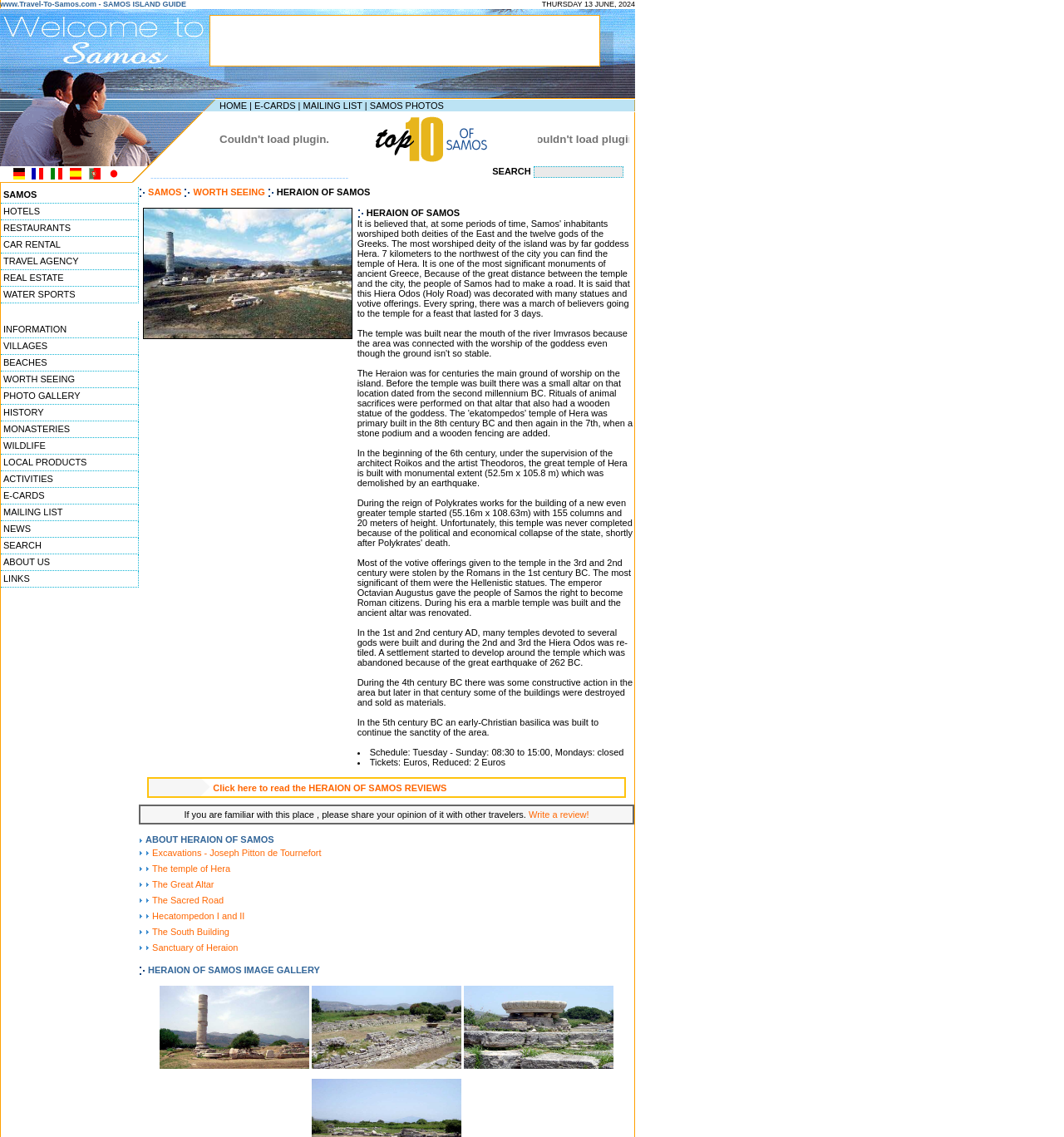Please specify the bounding box coordinates of the clickable section necessary to execute the following command: "Click the E-CARDS link".

[0.239, 0.088, 0.278, 0.097]